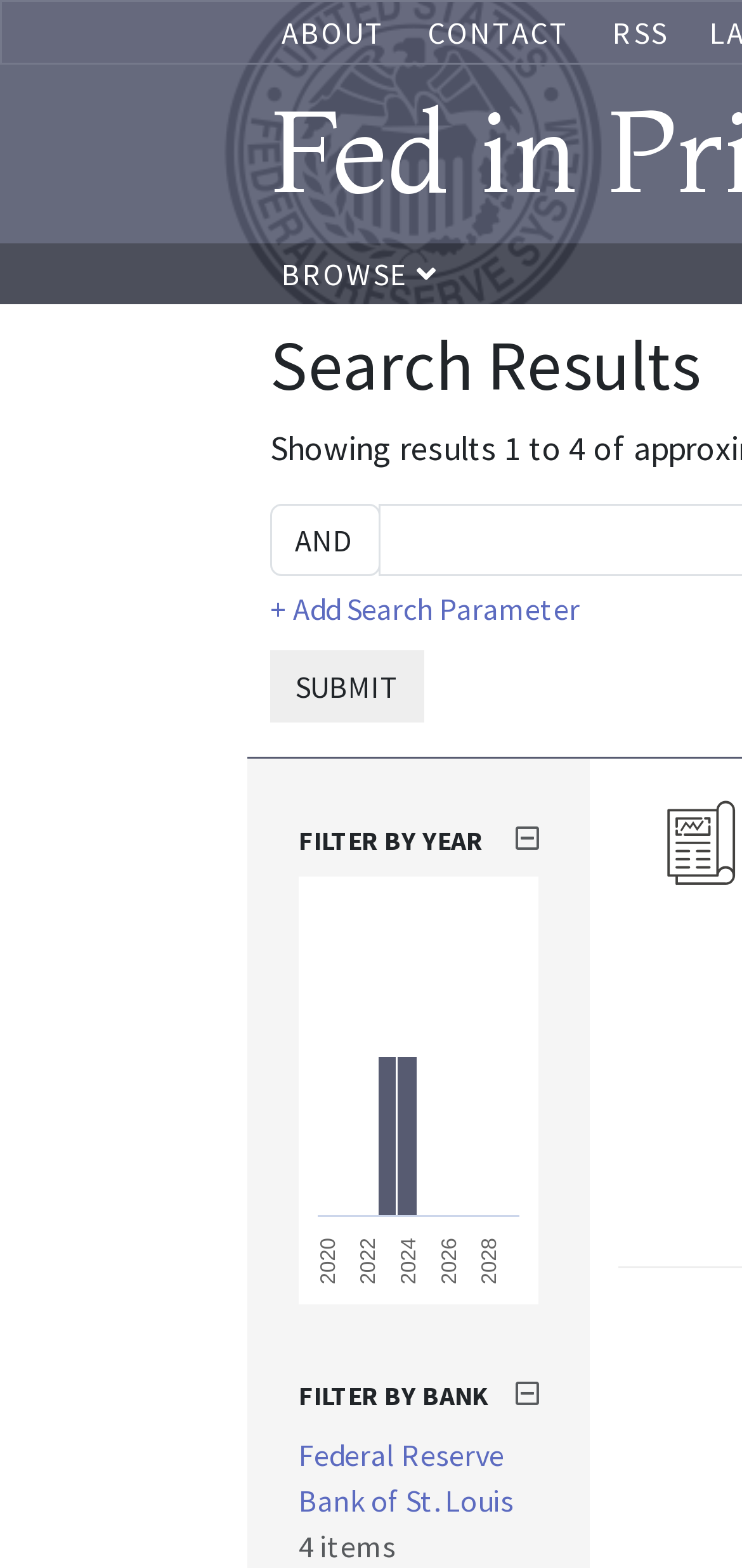Identify the bounding box coordinates of the clickable section necessary to follow the following instruction: "submit search". The coordinates should be presented as four float numbers from 0 to 1, i.e., [left, top, right, bottom].

[0.364, 0.415, 0.572, 0.461]